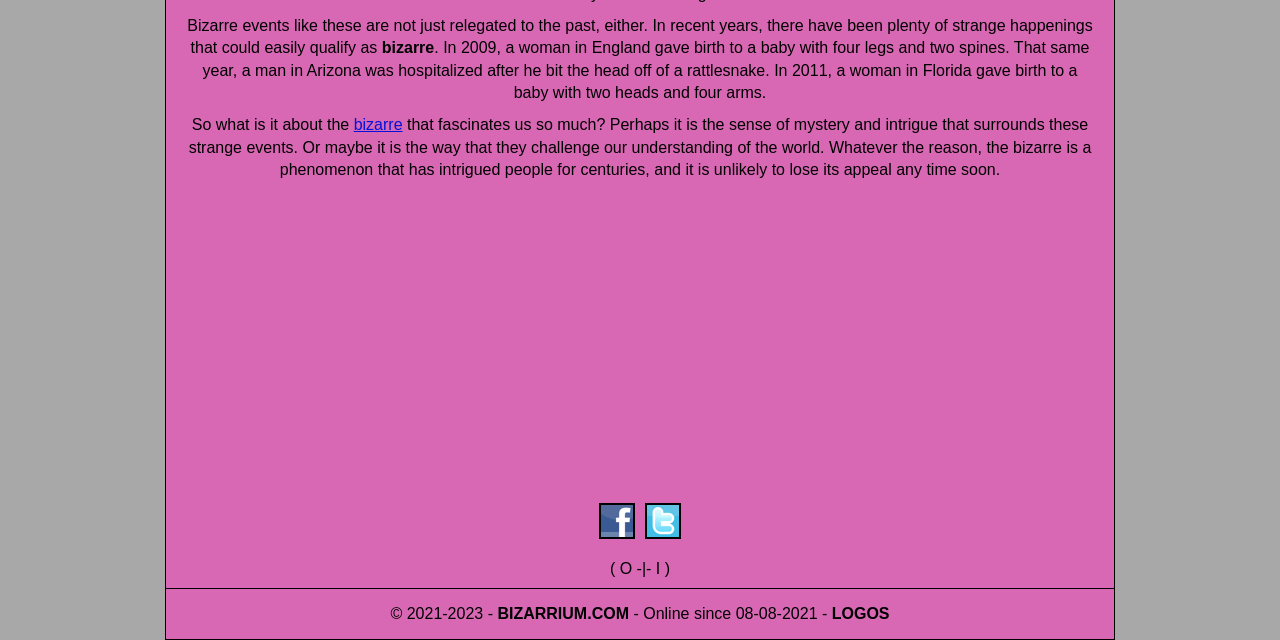Find the bounding box coordinates for the UI element whose description is: "alt="twitter" title="twitter"". The coordinates should be four float numbers between 0 and 1, in the format [left, top, right, bottom].

[0.504, 0.836, 0.532, 0.862]